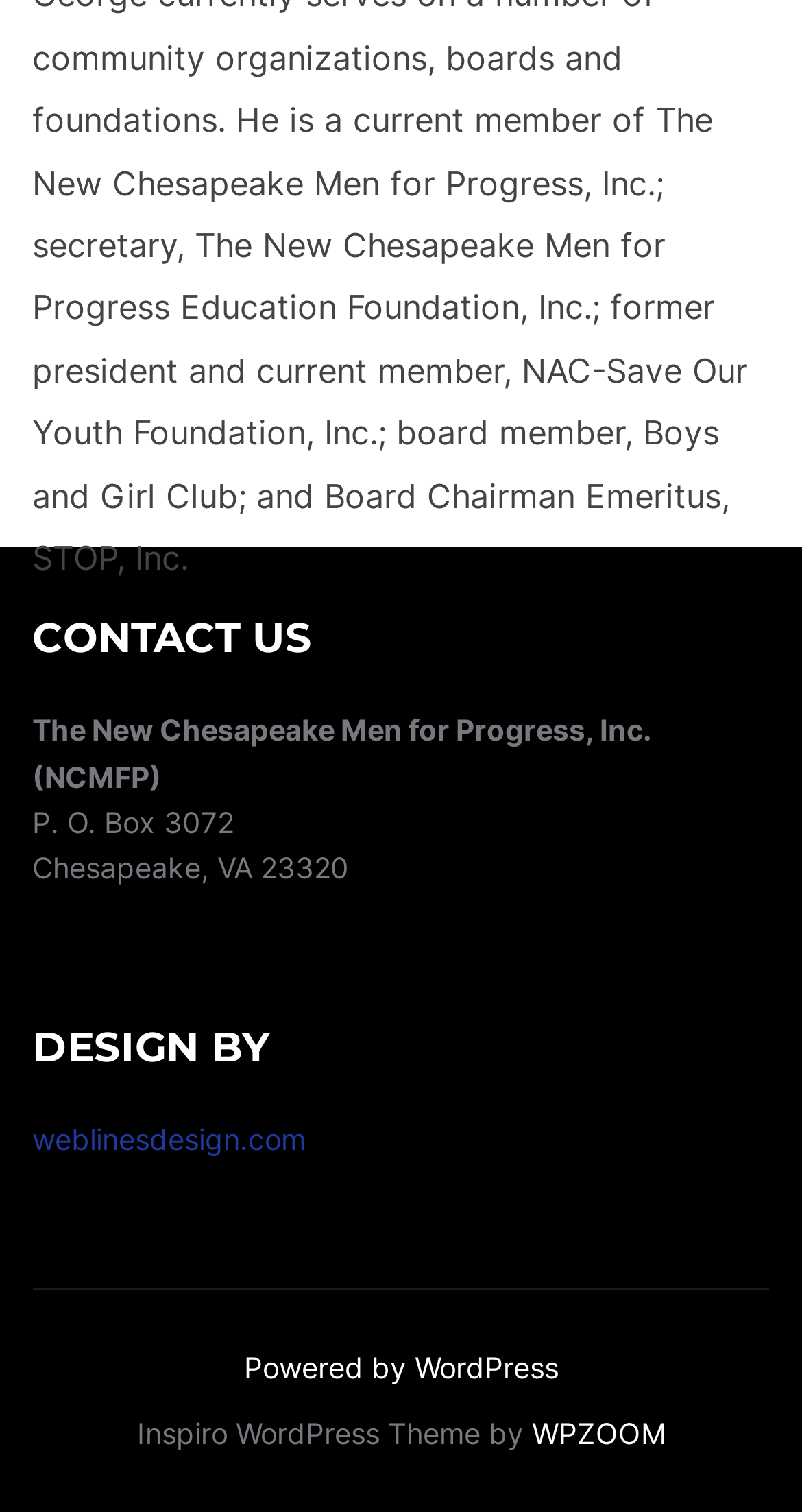Utilize the information from the image to answer the question in detail:
What is the organization's name?

I found the organization's name by looking at the footer section of the webpage, where it is written as 'The New Chesapeake Men for Progress, Inc. (NCMFP)'.